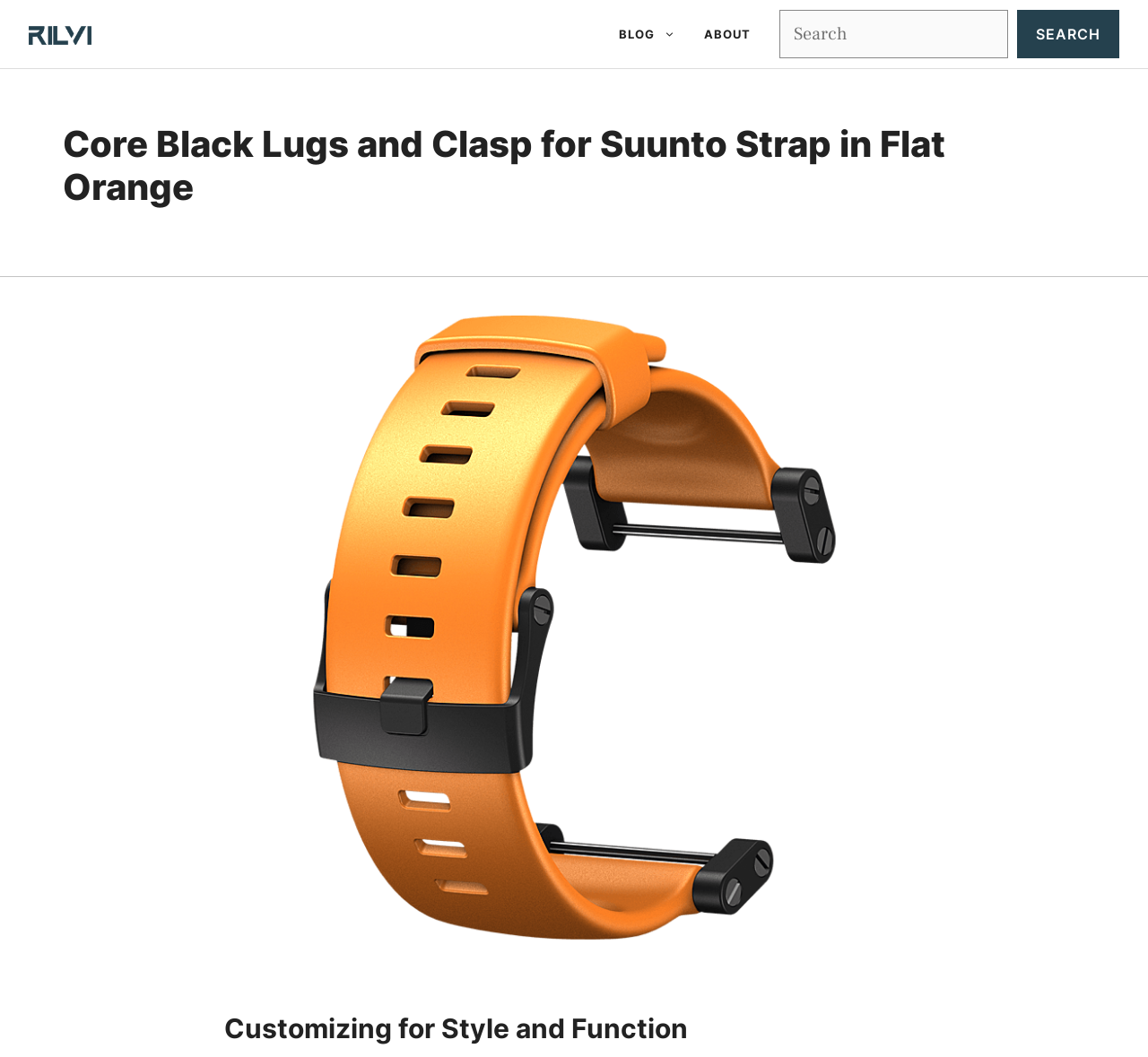What is the brand of the strap?
Respond to the question with a single word or phrase according to the image.

Suunto